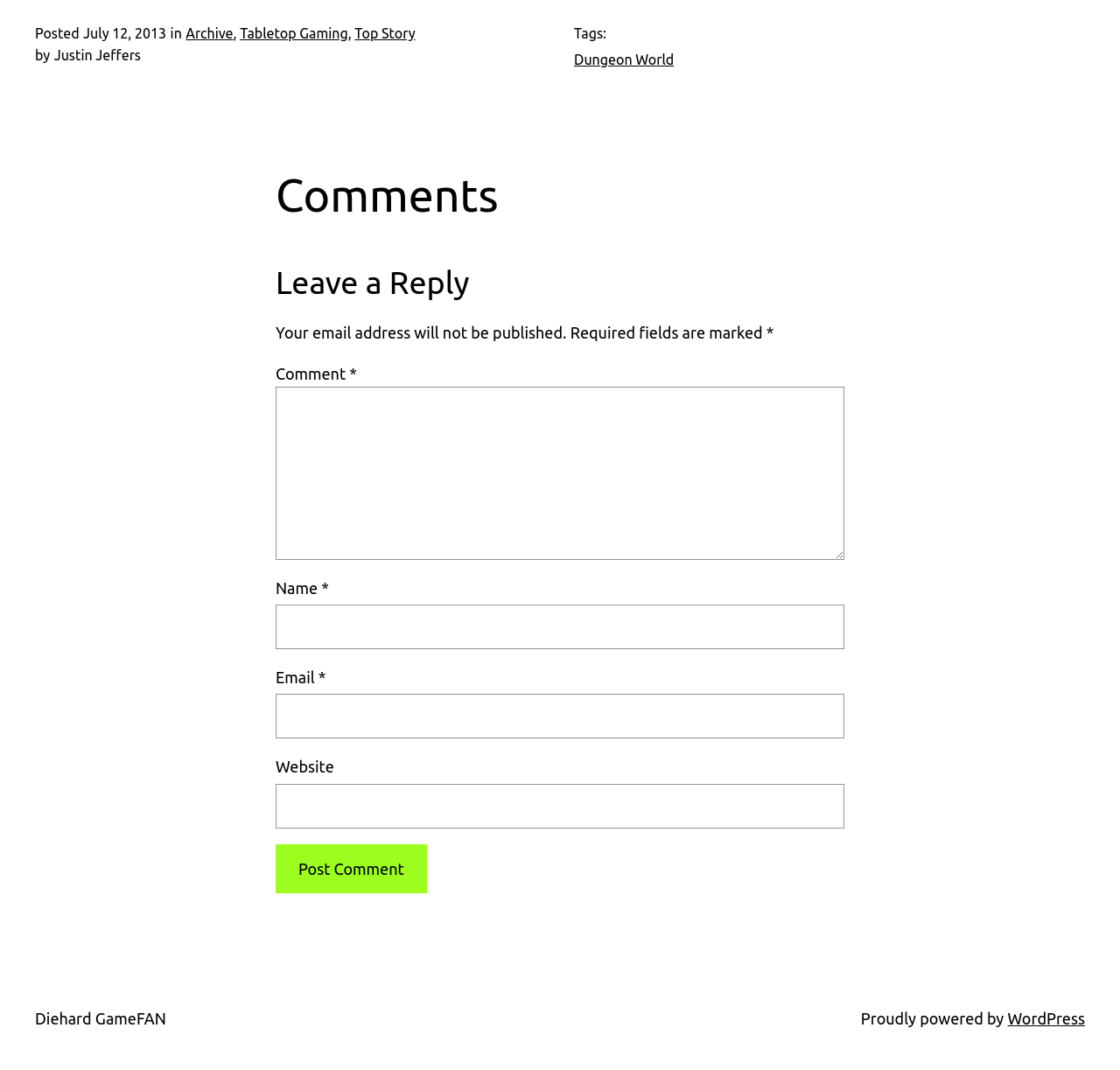Locate the bounding box of the UI element based on this description: "Top Story". Provide four float numbers between 0 and 1 as [left, top, right, bottom].

[0.317, 0.023, 0.371, 0.038]